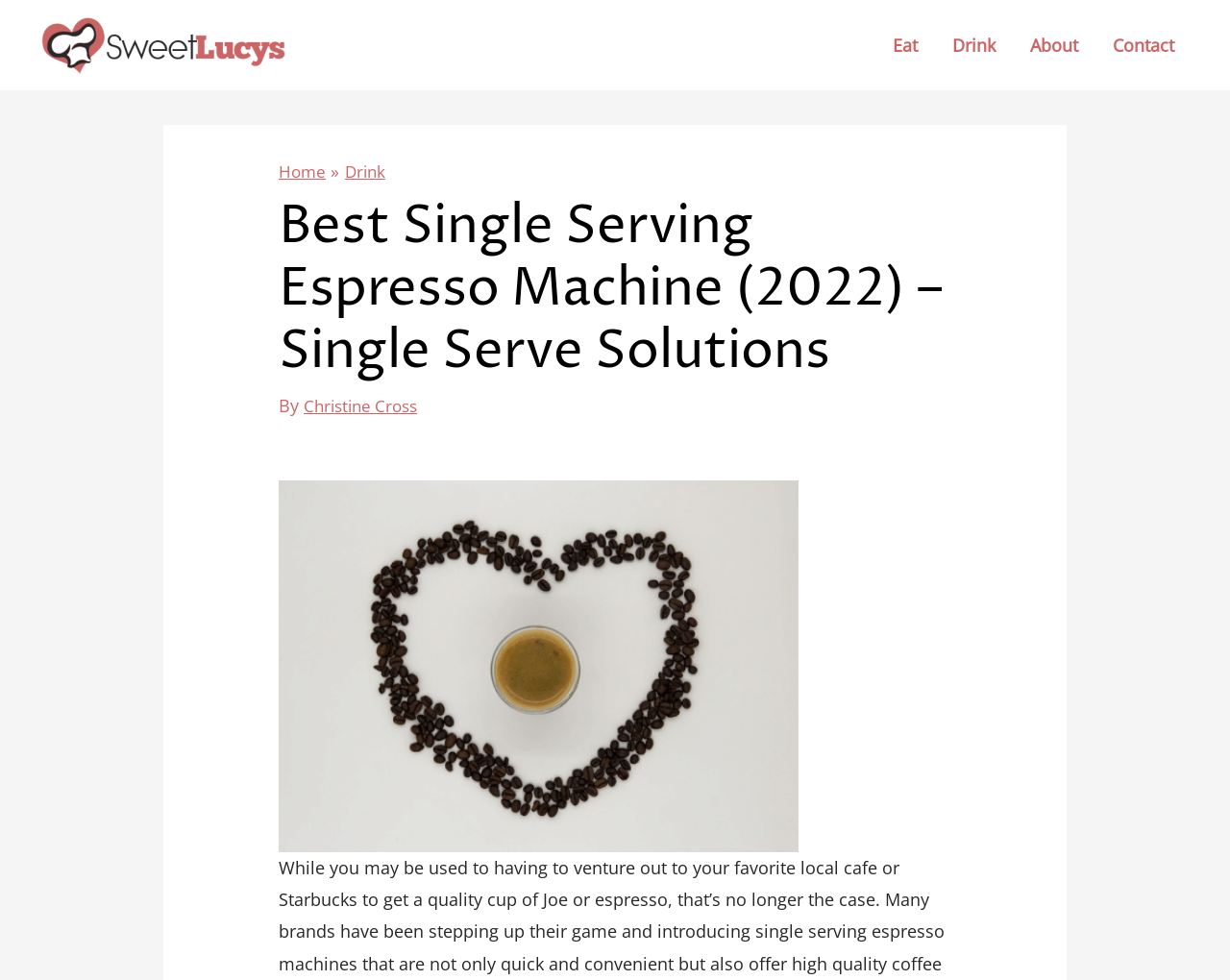Respond to the following question using a concise word or phrase: 
What is the category of the breadcrumbs?

Drink